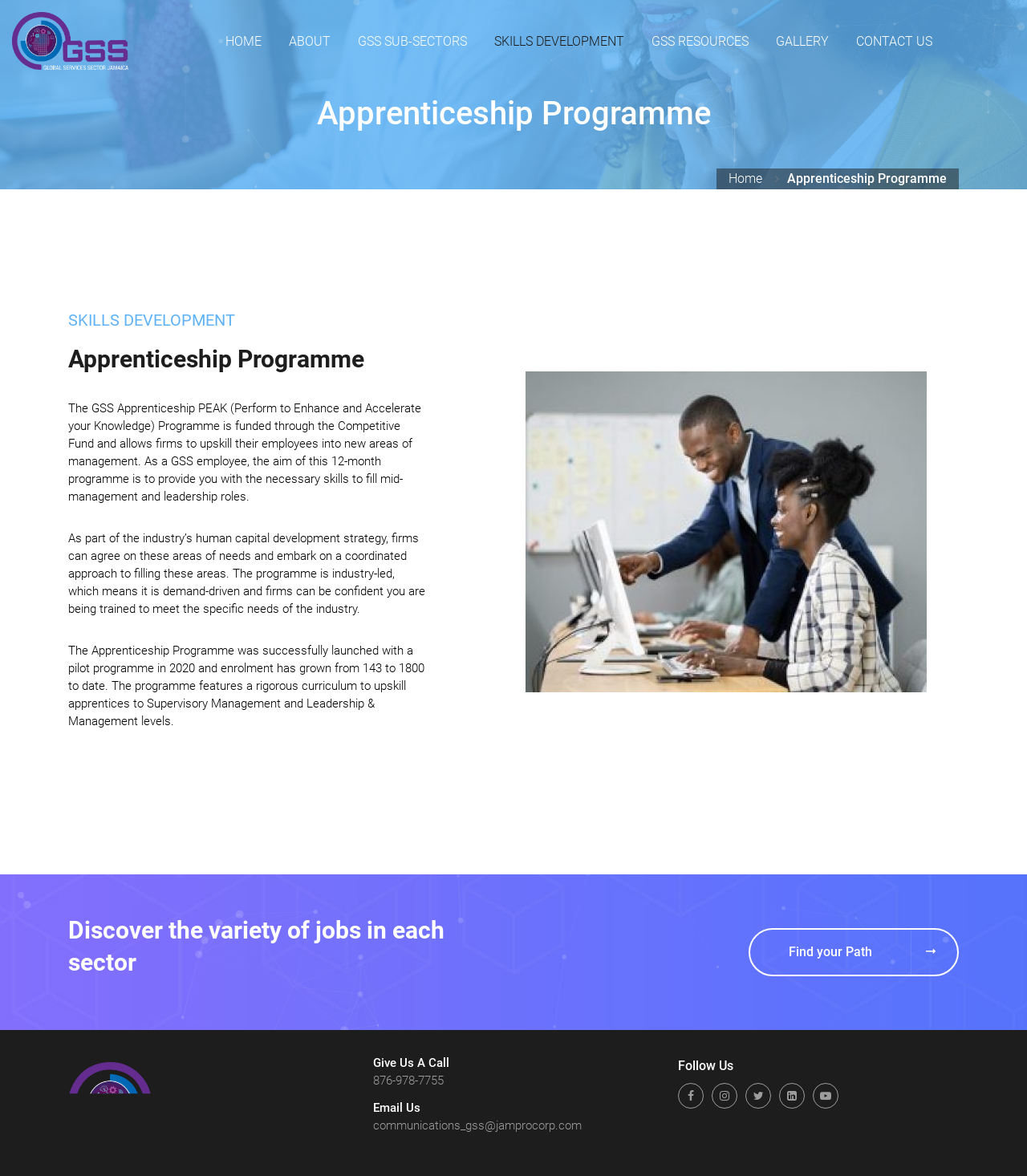What is the phone number to contact?
Please provide a single word or phrase as the answer based on the screenshot.

876-978-7755